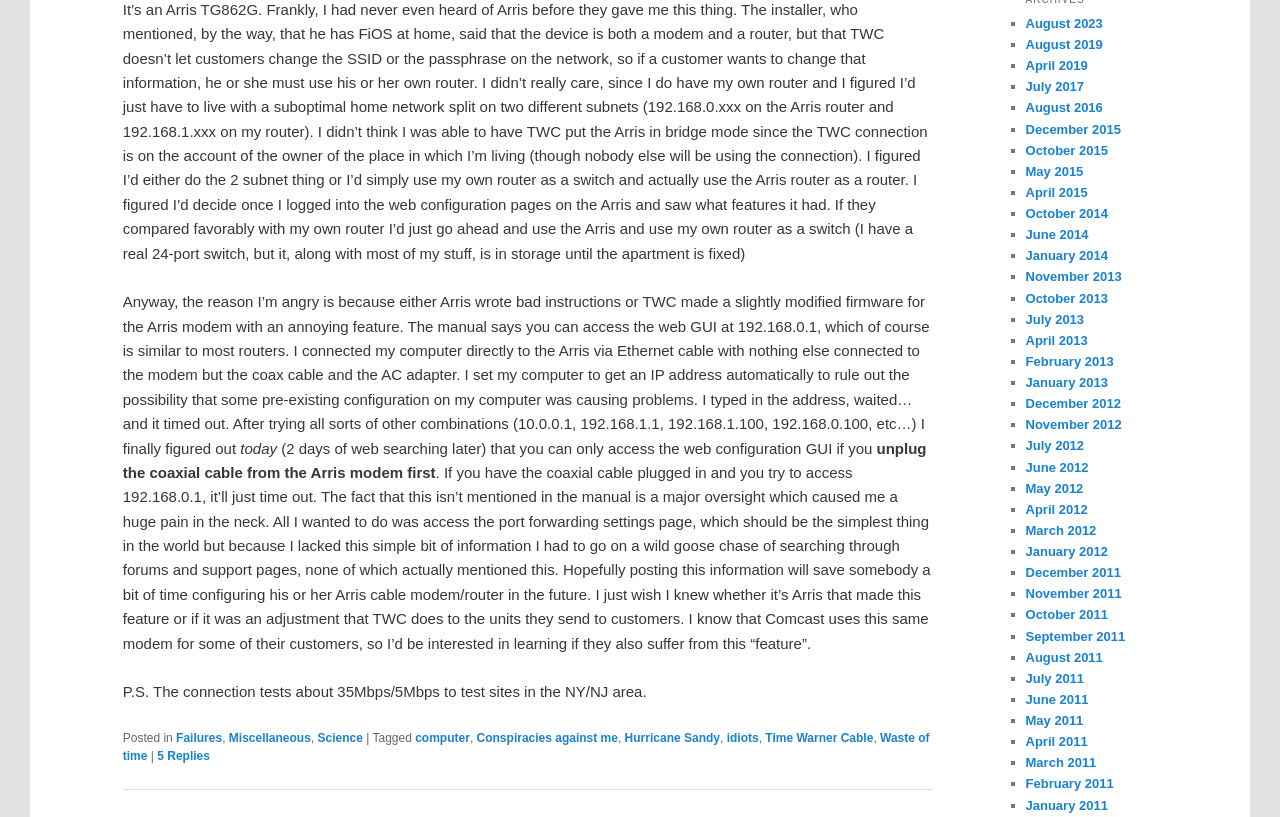From the webpage screenshot, predict the bounding box coordinates (top-left x, top-left y, bottom-right x, bottom-right y) for the UI element described here: Failures

[0.138, 0.895, 0.174, 0.912]